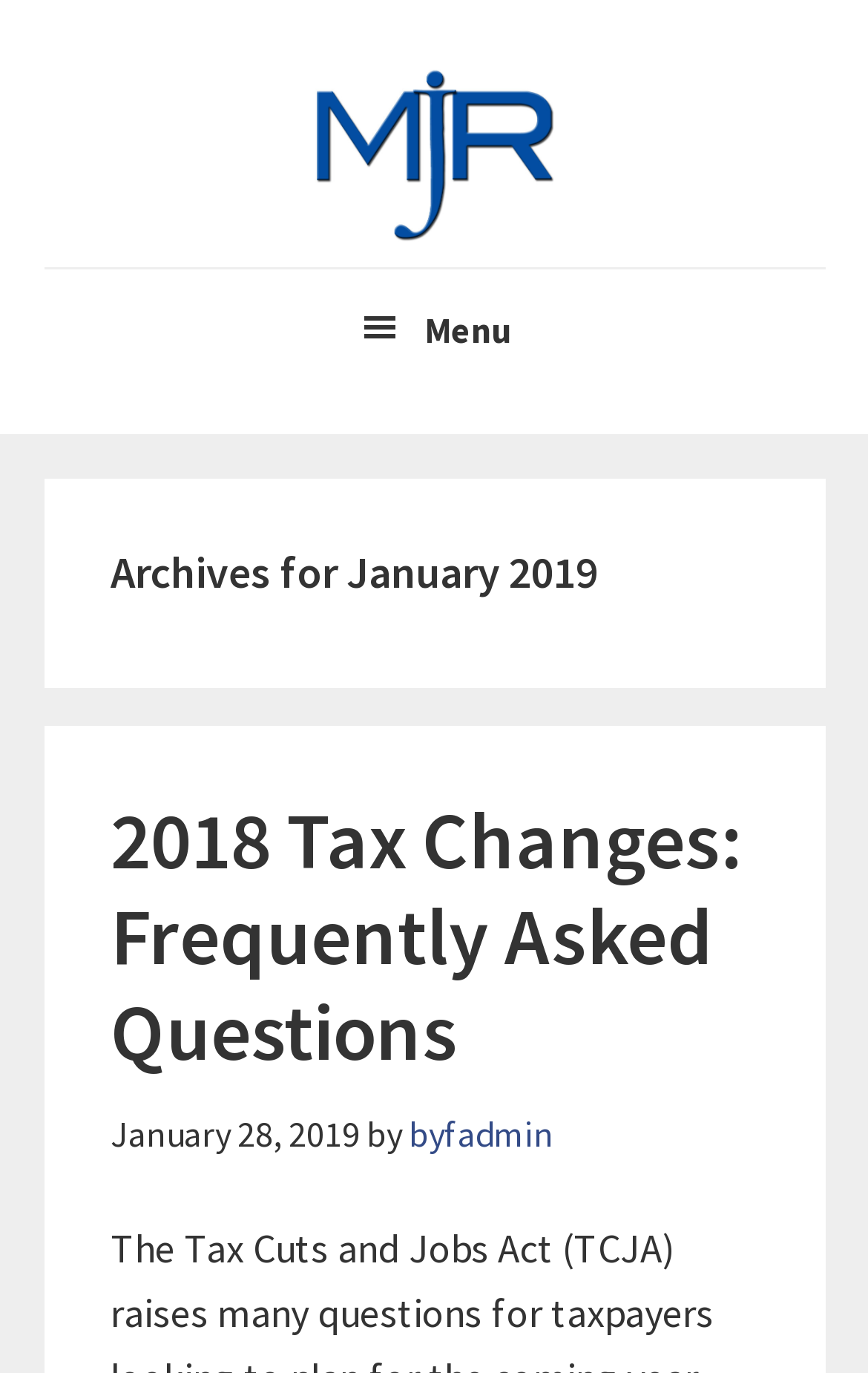Write an elaborate caption that captures the essence of the webpage.

The webpage is about Matthew J. Rice CPA, a Charlotte-based accounting firm that provides various accounting, tax, and financial management services. 

At the top-left corner, there are two "Skip to" links, one for content and the other for the primary sidebar. Below these links, there is a prominent link to the "Accounting and Tax Tips Blog" that spans almost the entire width of the page. 

To the right of the blog link, there is a "Header Right" section, which is followed by a menu button with an icon. When expanded, the menu displays an "Archives for January 2019" section. 

Within the archives section, there is a header and a list of articles. The first article is titled "2018 Tax Changes: Frequently Asked Questions" and has a corresponding link. Below the article title, there is a timestamp showing the date "January 28, 2019", followed by the author's name "fadmin".